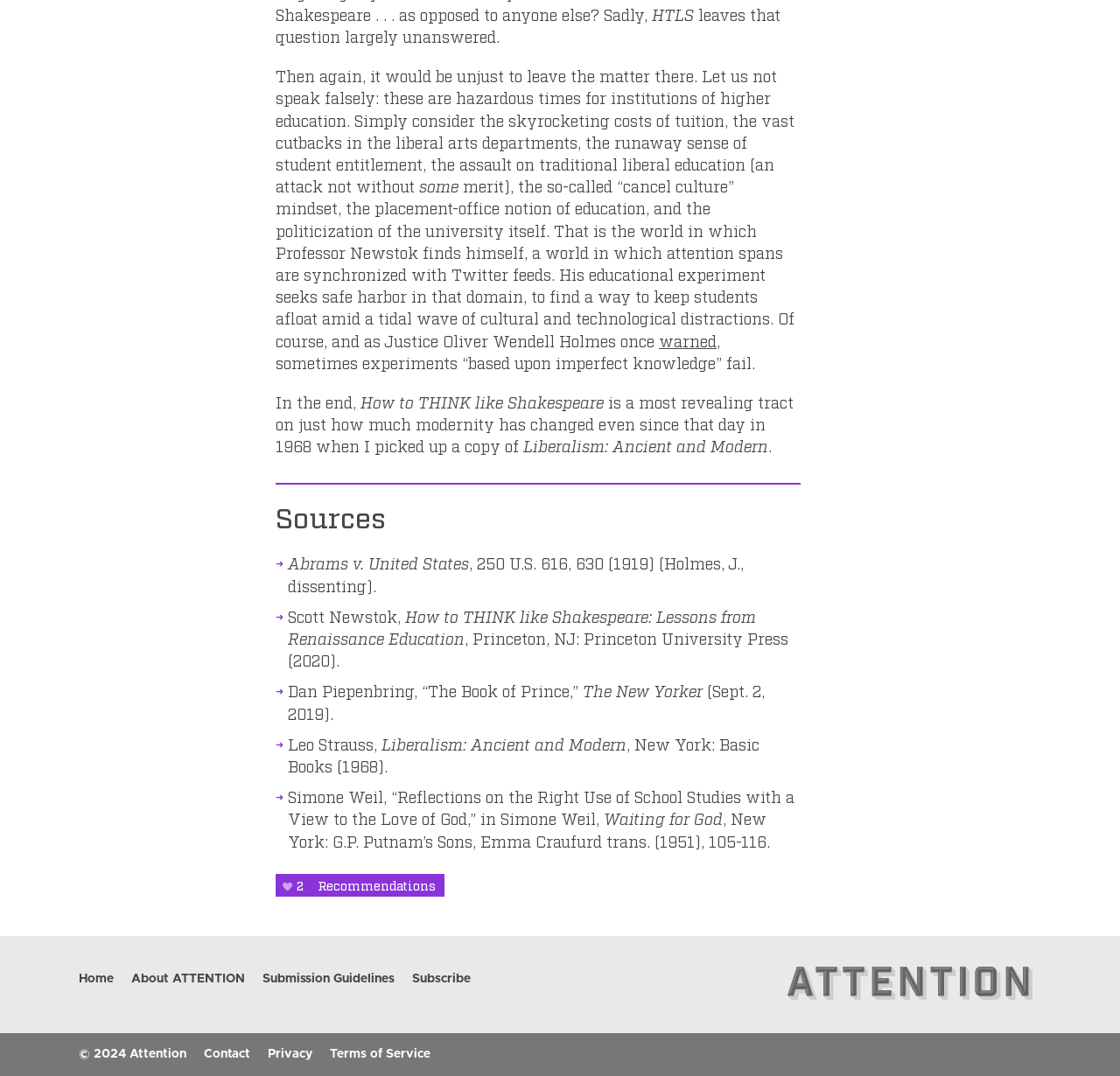What is the name of the judge mentioned in the text?
With the help of the image, please provide a detailed response to the question.

The name of the judge mentioned in the text is Justice Oliver Wendell Holmes, who is quoted as saying something about experiments based on imperfect knowledge failing, and is also mentioned in the citation 'Abrams v. United States, 250 U.S. 616, 630 (1919) (Holmes, J., dissenting).'.